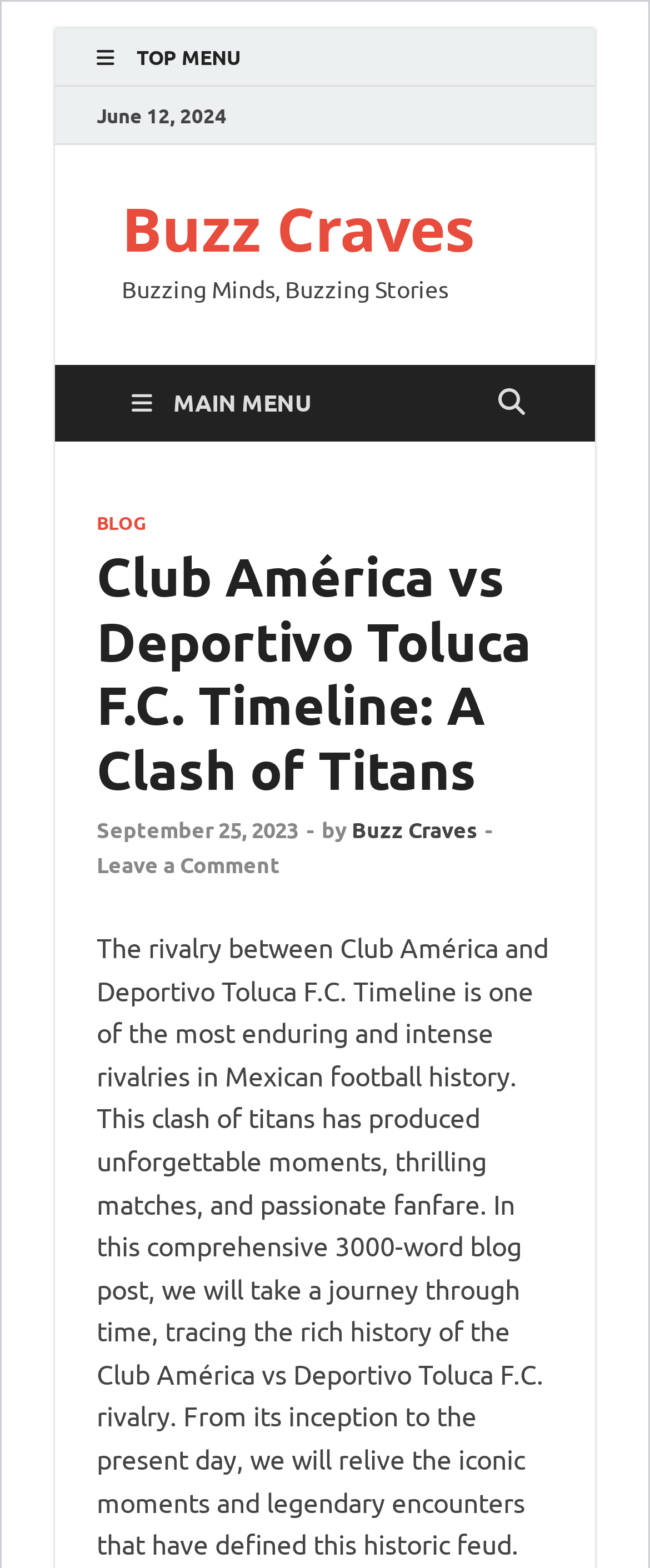How many links are there in the main menu?
From the image, respond with a single word or phrase.

3